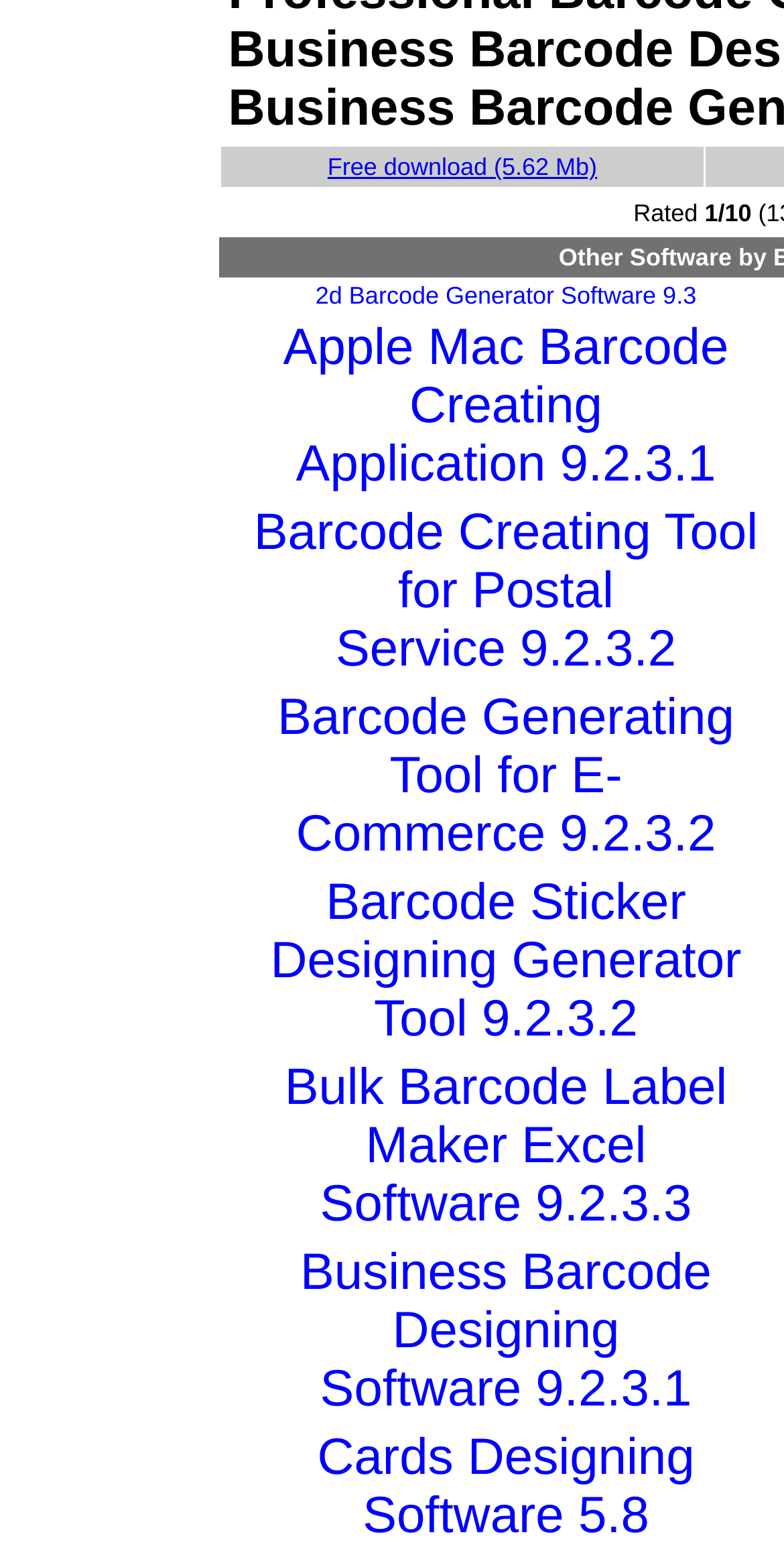With reference to the image, please provide a detailed answer to the following question: What is the file size of the free download?

I looked at the LayoutTableCell element with the text 'Free download (5.62 Mb)' and extracted the file size, which is 5.62 Mb.